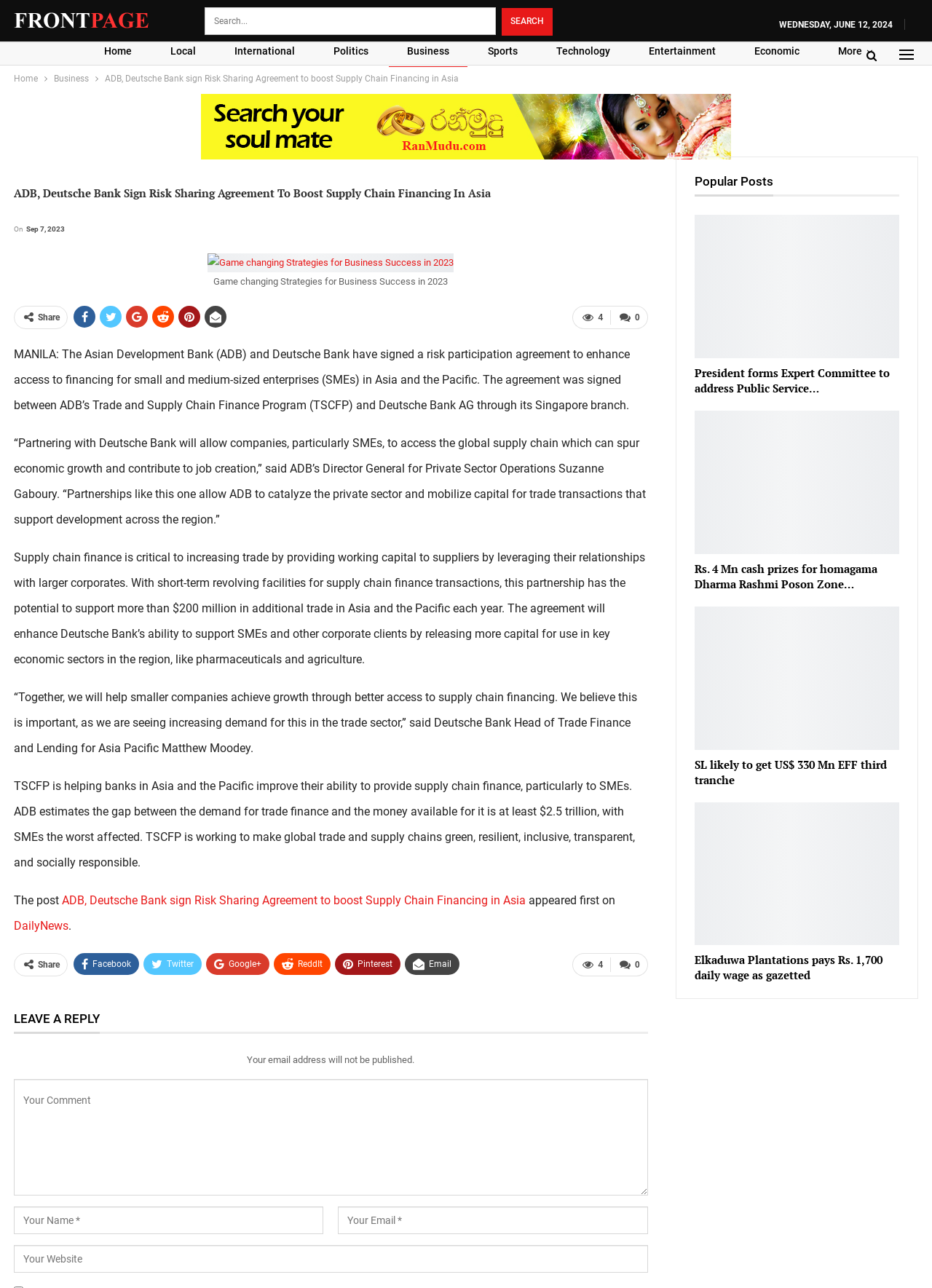Answer the question briefly using a single word or phrase: 
What is the name of the bank that signed the risk participation agreement with ADB?

Deutsche Bank